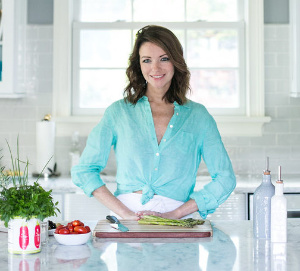Give a thorough caption of the image, focusing on all visible elements.

In a bright, inviting kitchen, a woman stands confidently behind a wooden cutting board, smiling warmly at the viewer. She is wearing a light turquoise button-up shirt, casually knotted at the waist, paired with a white apron. The kitchen features modern, white cabinetry and a stylish backsplash that adds to its charm. On the counter, a collection of fresh ingredients is displayed, including vibrant red tomatoes and green asparagus, hinting at a culinary creation in progress. A small potted plant adds a touch of freshness, enhancing the inviting atmosphere. The scene perfectly captures the spirit of home cooking, as the woman welcomes you into her culinary world, ready to share delicious recipes and kitchen tips.